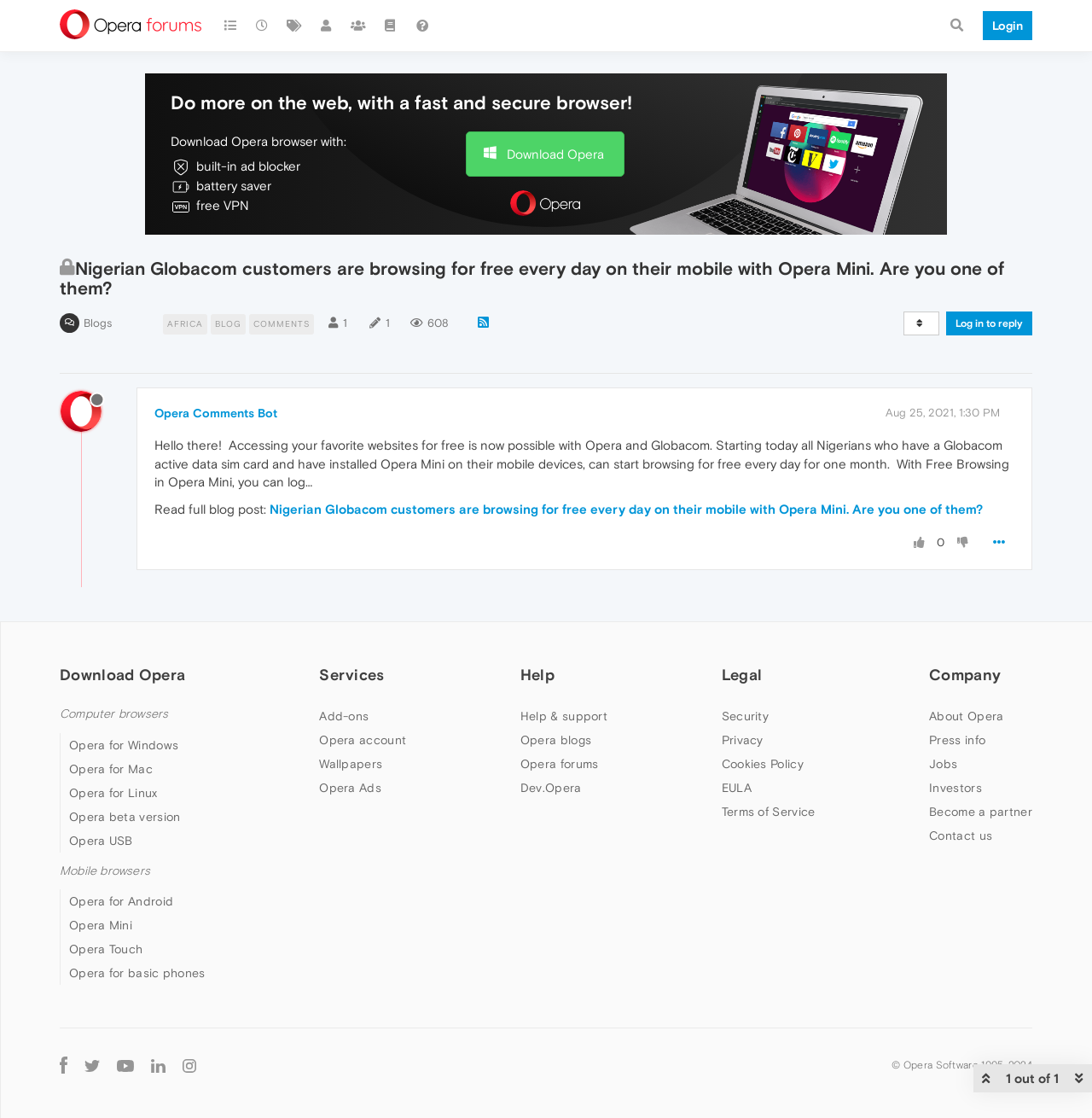Please identify the bounding box coordinates of the element on the webpage that should be clicked to follow this instruction: "Search for something". The bounding box coordinates should be given as four float numbers between 0 and 1, formatted as [left, top, right, bottom].

[0.86, 0.0, 0.892, 0.046]